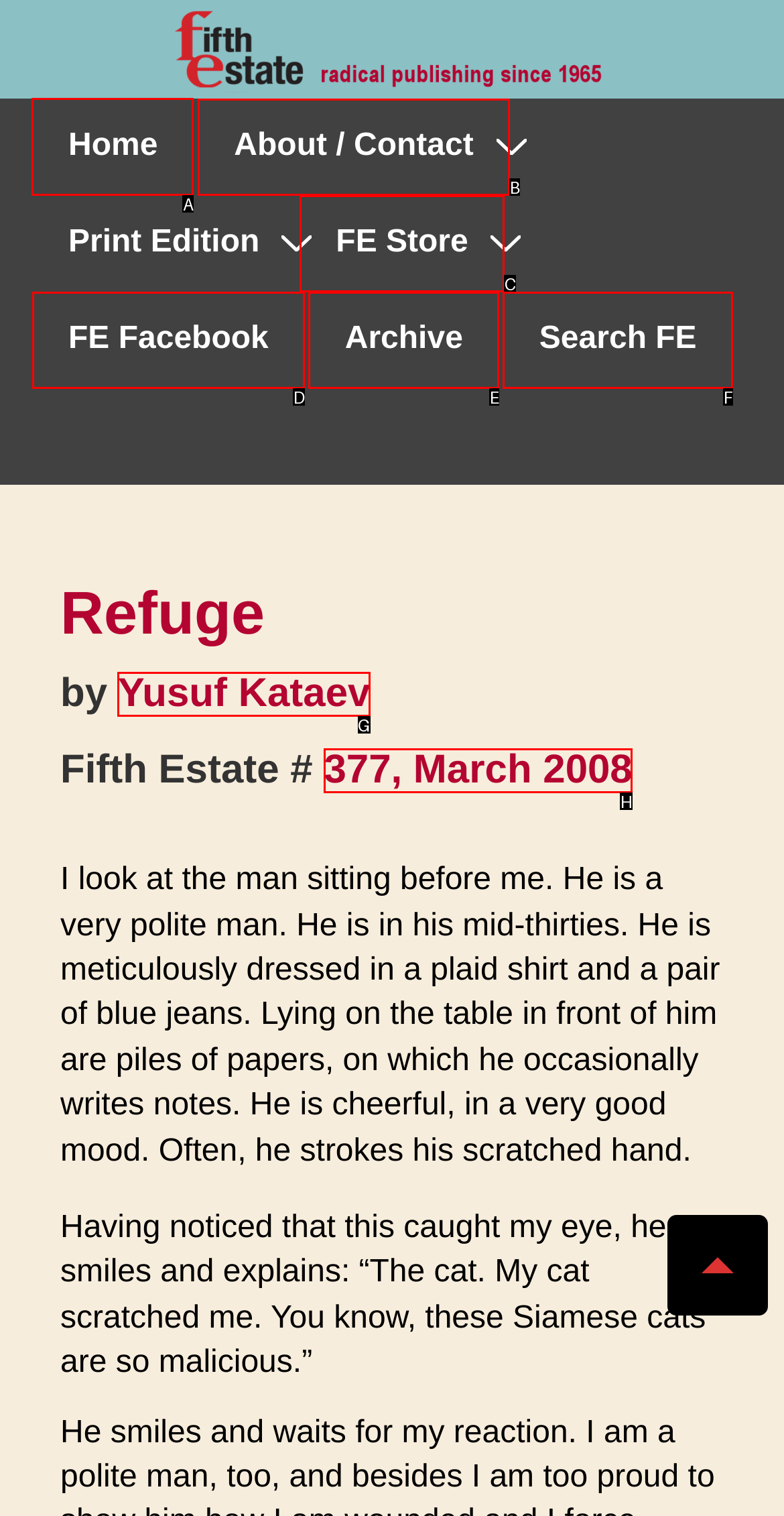Decide which HTML element to click to complete the task: Go to Home page Provide the letter of the appropriate option.

A